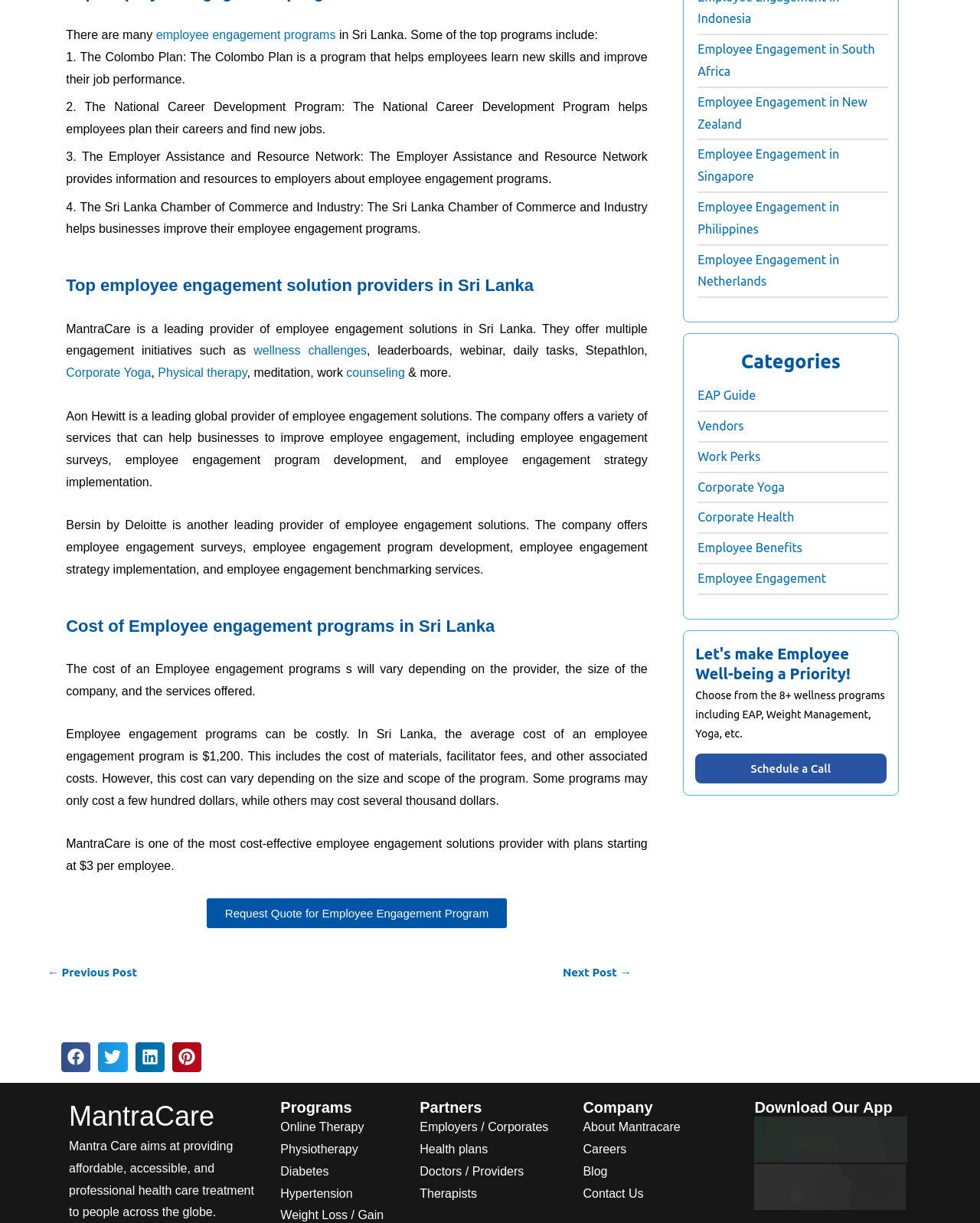What is the first employee engagement program mentioned?
Based on the image content, provide your answer in one word or a short phrase.

The Colombo Plan